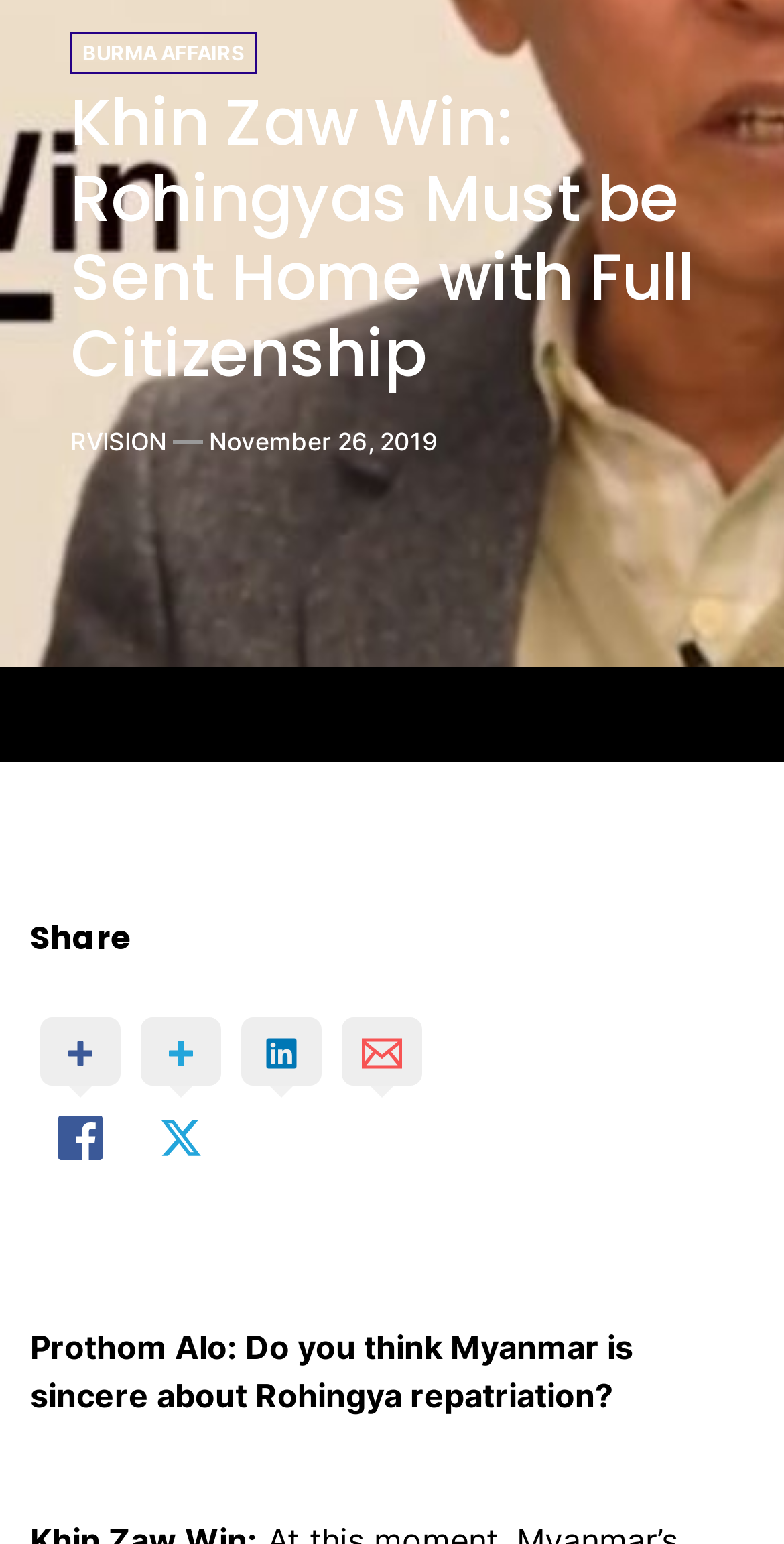Locate the bounding box of the UI element based on this description: "Burma Affairs". Provide four float numbers between 0 and 1 as [left, top, right, bottom].

[0.09, 0.021, 0.328, 0.048]